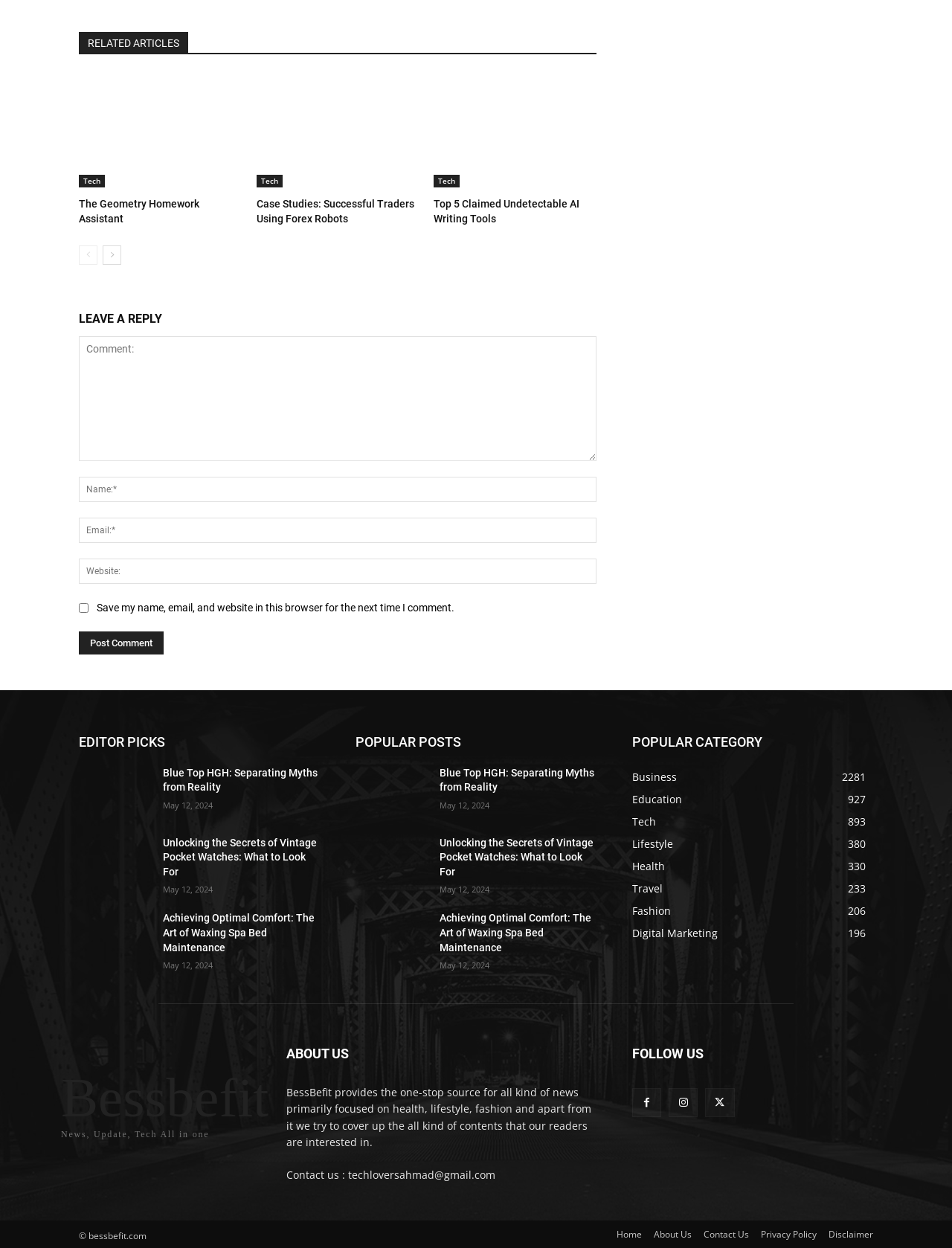How many articles are listed under 'RELATED ARTICLES'?
Your answer should be a single word or phrase derived from the screenshot.

3